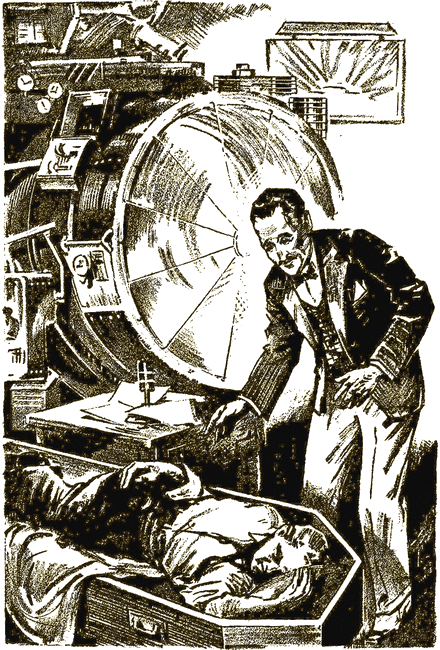Based on the image, provide a detailed response to the question:
What is the name of the character standing over the lifeless figure?

The caption describes the scene where a man, likely Jacques Perdeau, stands over a lifeless figure, suggesting that Jacques Perdeau is the character in question.